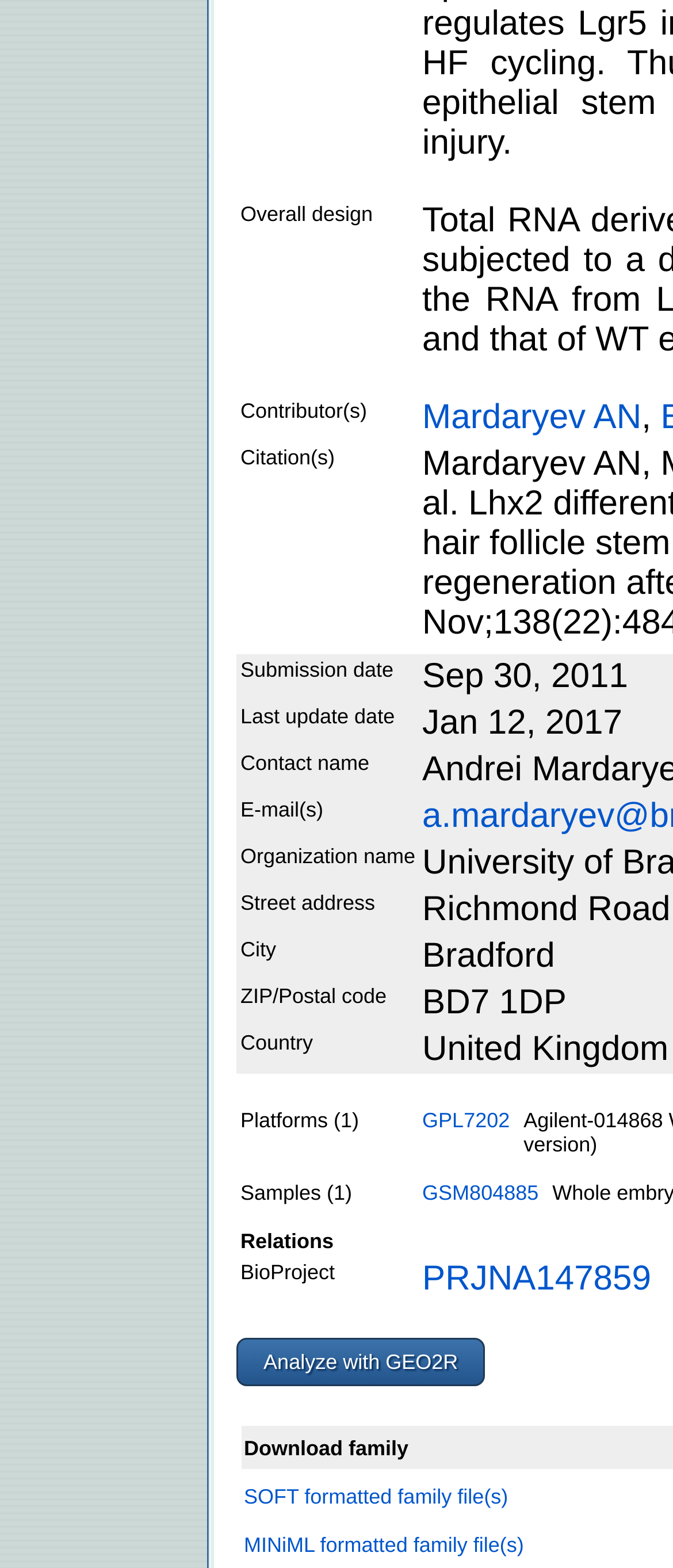What is the BioProject ID?
Based on the image, provide a one-word or brief-phrase response.

PRJNA147859